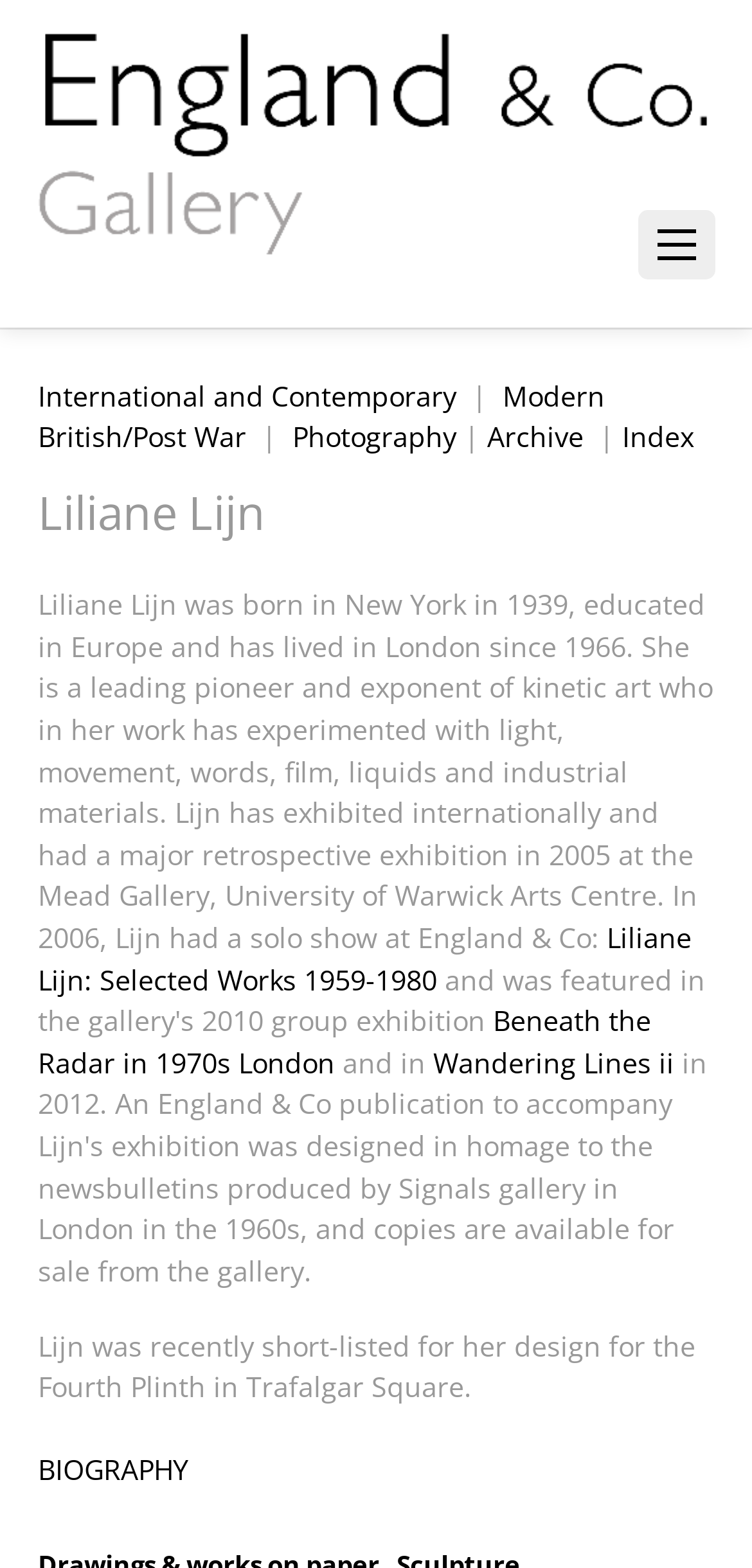Give a complete and precise description of the webpage's appearance.

The webpage is about Liliane Lijn, a kinetic artist, and her works. At the top-left corner, there is a group element containing a link to "England & Co Gallery" with an accompanying image. Below this, there is a horizontal navigation menu with links to "International and Contemporary", "Modern British/Post War", "Photography", "Archive", and "Index".

On the left side of the page, there is a section dedicated to Liliane Lijn, with her name displayed prominently. Below her name, there is a brief biography that describes her background, education, and artistic career. The biography also mentions her exhibitions and achievements, including a major retrospective exhibition in 2005 and a solo show at England & Co in 2006.

Below the biography, there are links to specific works by Liliane Lijn, including "Liliane Lijn: Selected Works 1959-1980", "Beneath the Radar in 1970s London", and "Wandering Lines ii". There is also a mention of her being short-listed for her design for the Fourth Plinth in Trafalgar Square.

At the bottom-left corner, there is a link to "BIOGRAPHY", which likely leads to a more detailed page about Liliane Lijn's life and career.